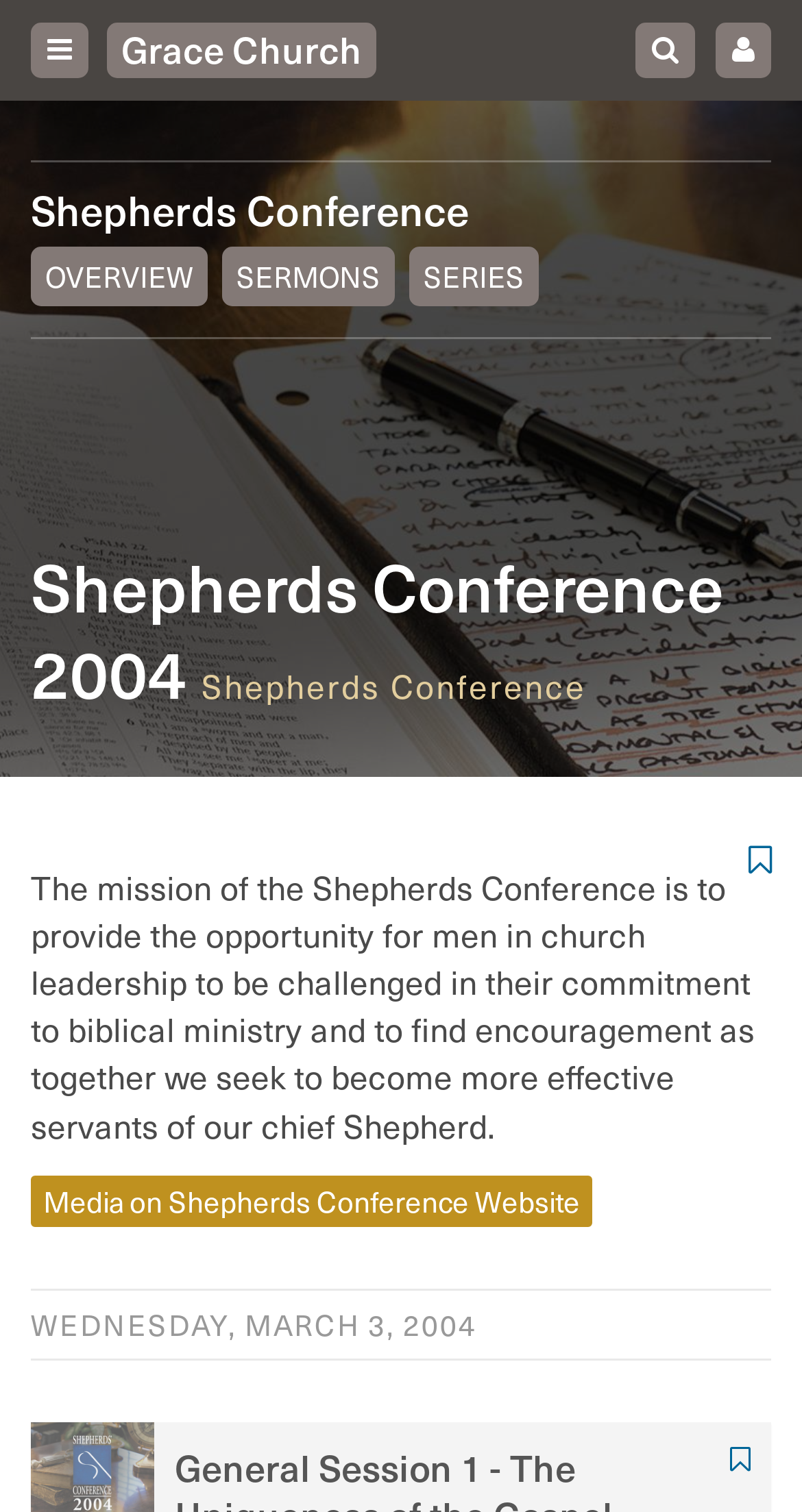Kindly provide the bounding box coordinates of the section you need to click on to fulfill the given instruction: "Read about Shepherds Conference".

[0.251, 0.436, 0.731, 0.468]